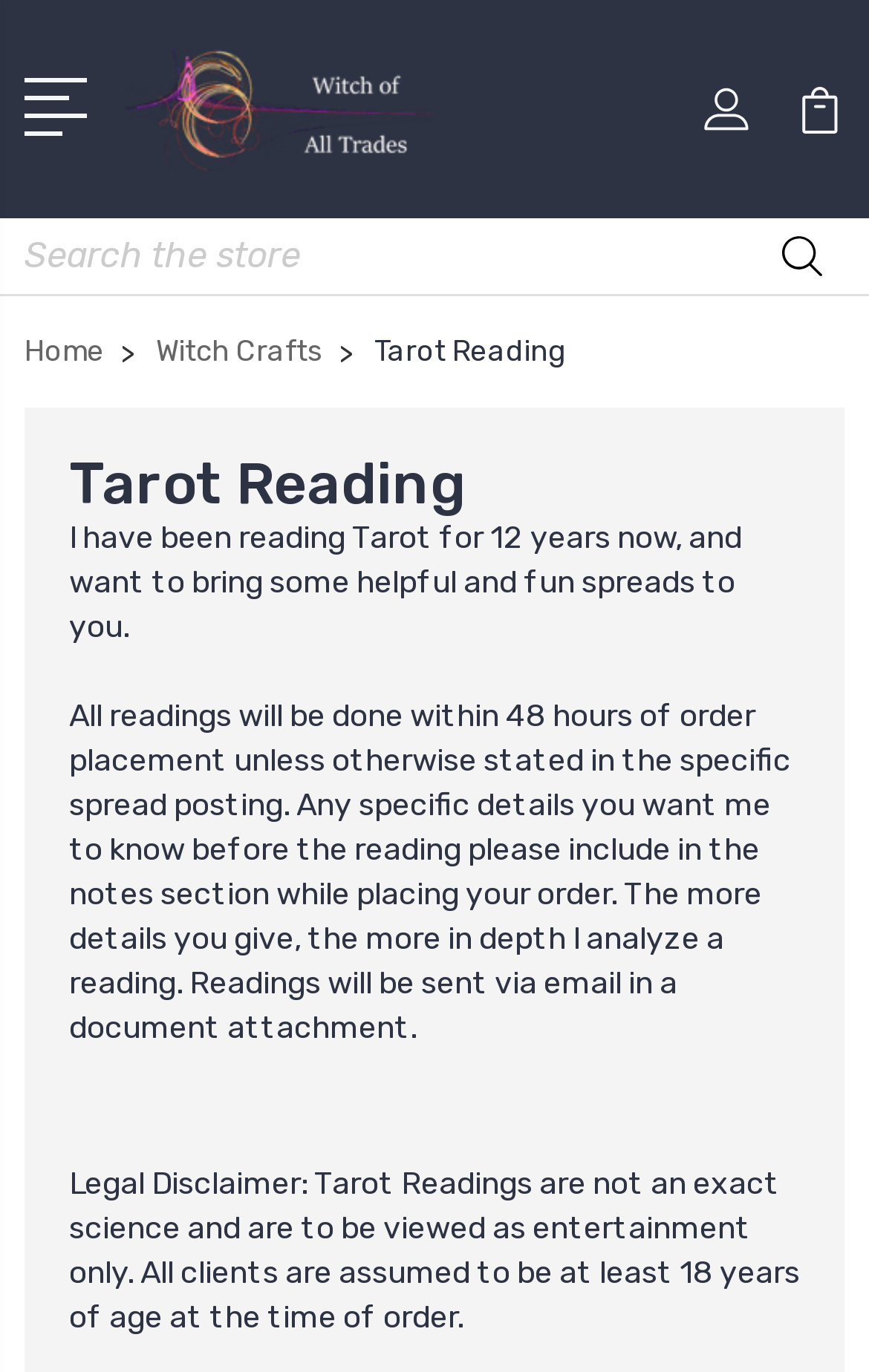Locate the bounding box of the UI element with the following description: "Home".

[0.028, 0.244, 0.121, 0.268]